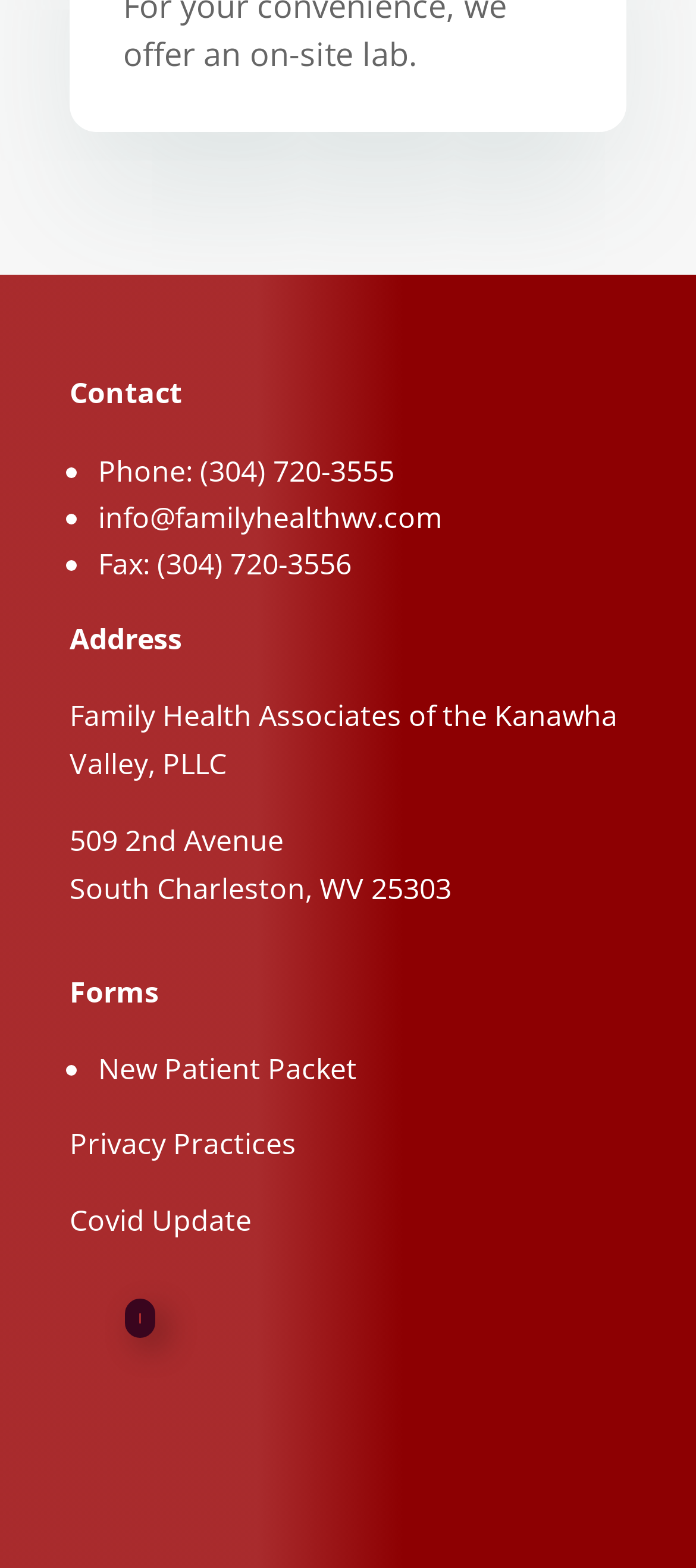Give a short answer using one word or phrase for the question:
What type of packet is available for new patients?

New Patient Packet